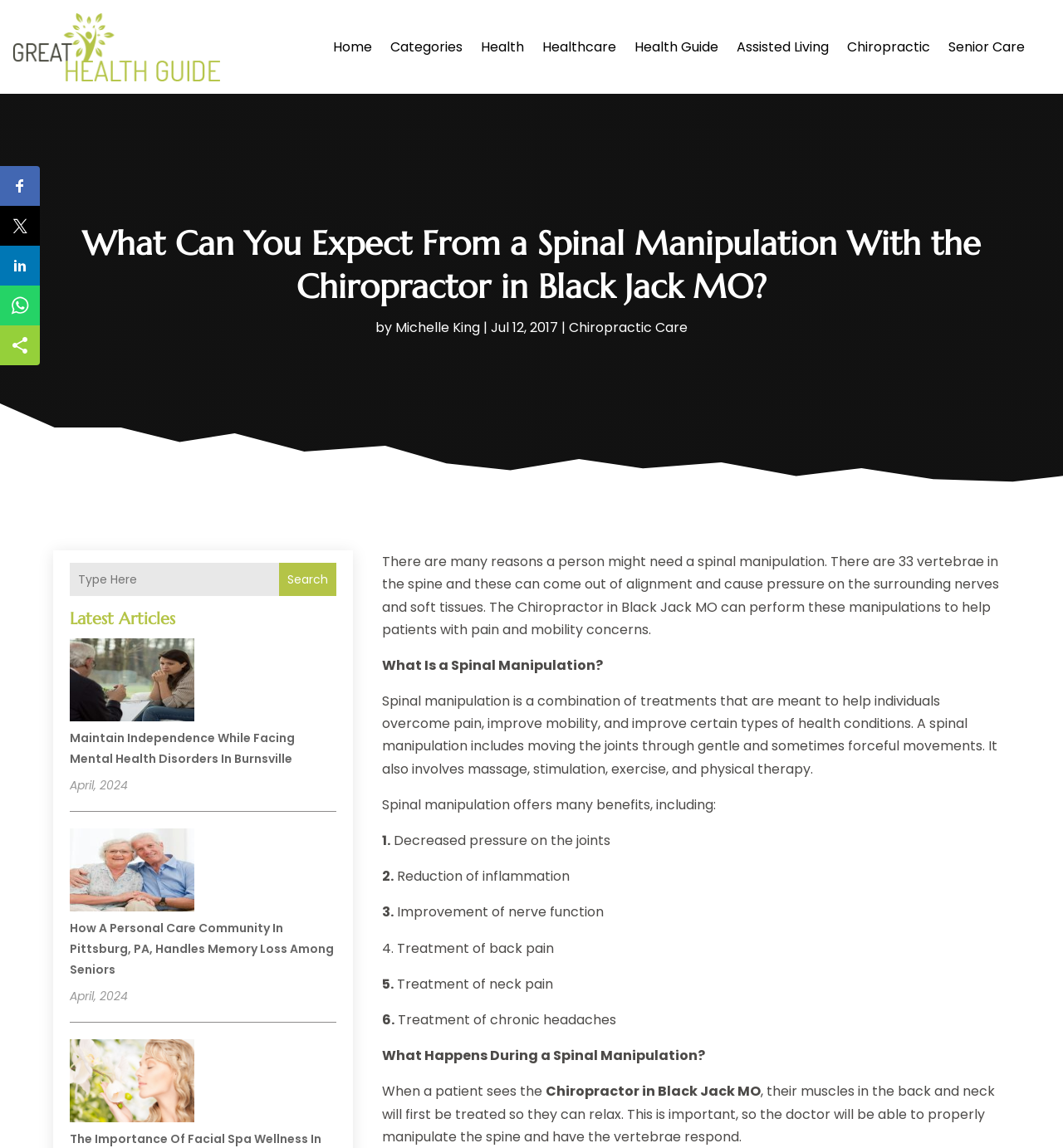What is the benefit of spinal manipulation on joints?
Please use the visual content to give a single word or phrase answer.

Decreased pressure